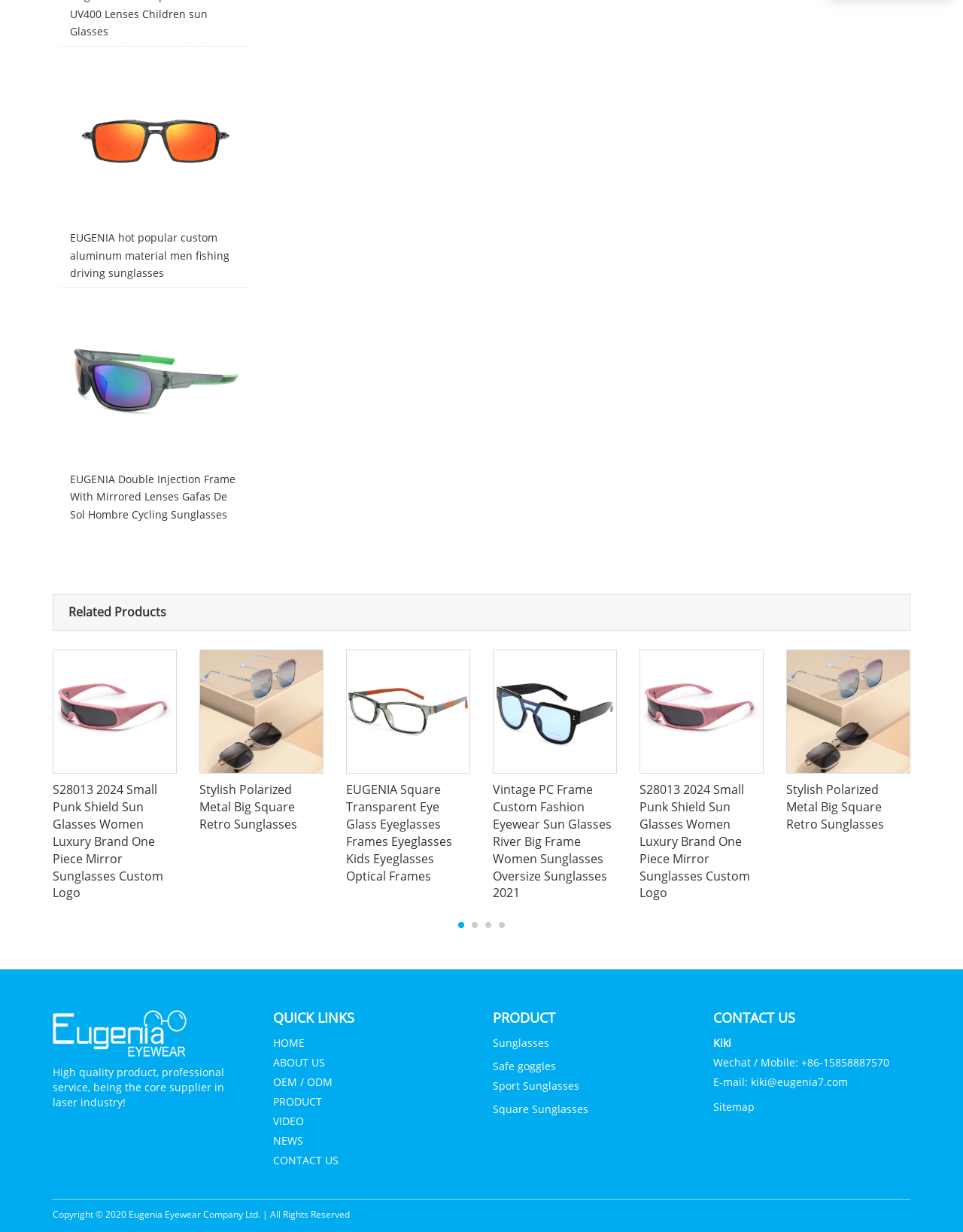What categories of products are listed under the 'PRODUCT' section?
Deliver a detailed and extensive answer to the question.

The 'PRODUCT' section lists various categories of products, including Sunglasses, Safe goggles, Sport Sunglasses, and Square Sunglasses, which are all related to eyewear.